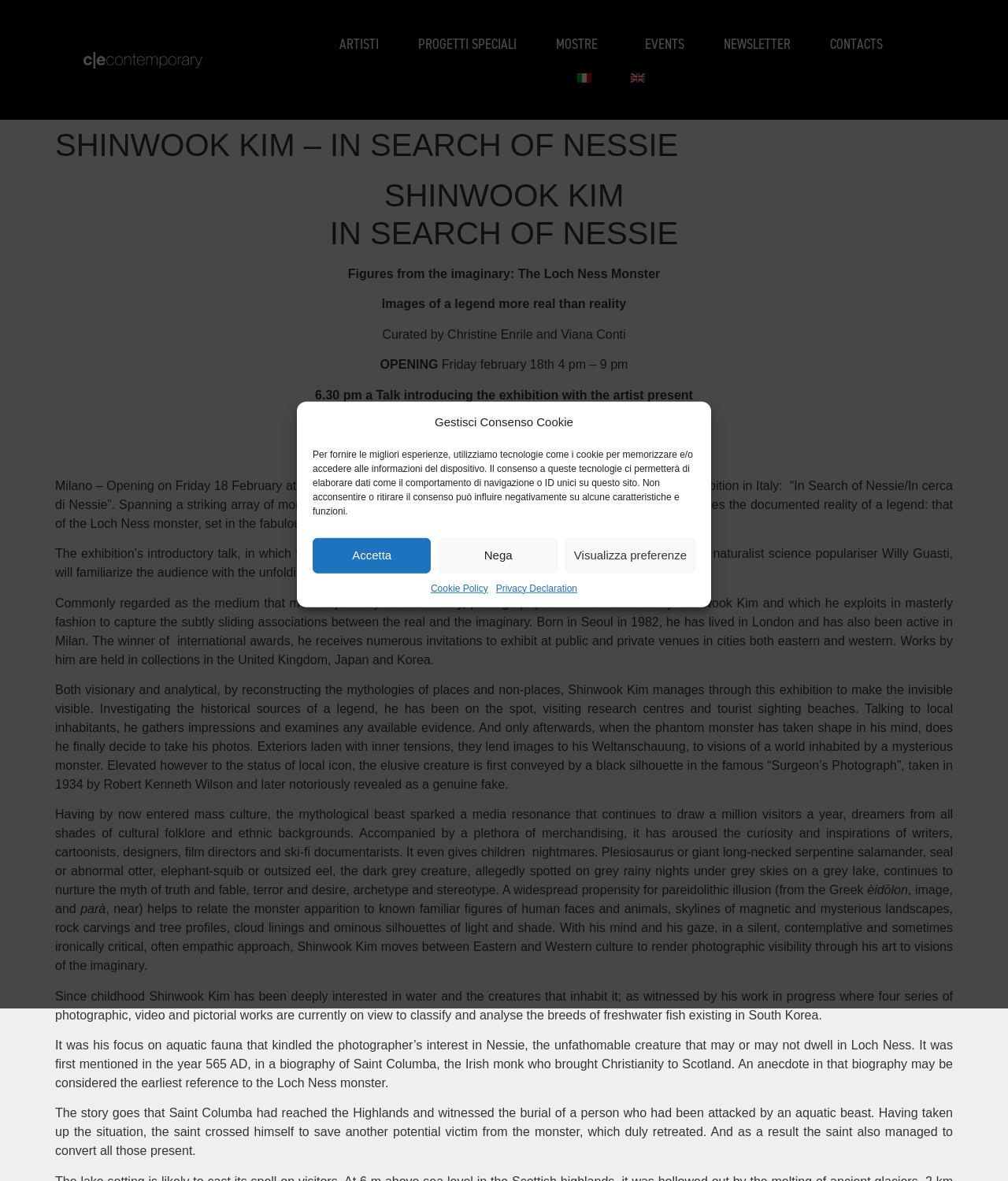What is the role of Christine Enrile and Viana Conti in the exhibition?
From the screenshot, provide a brief answer in one word or phrase.

Curators